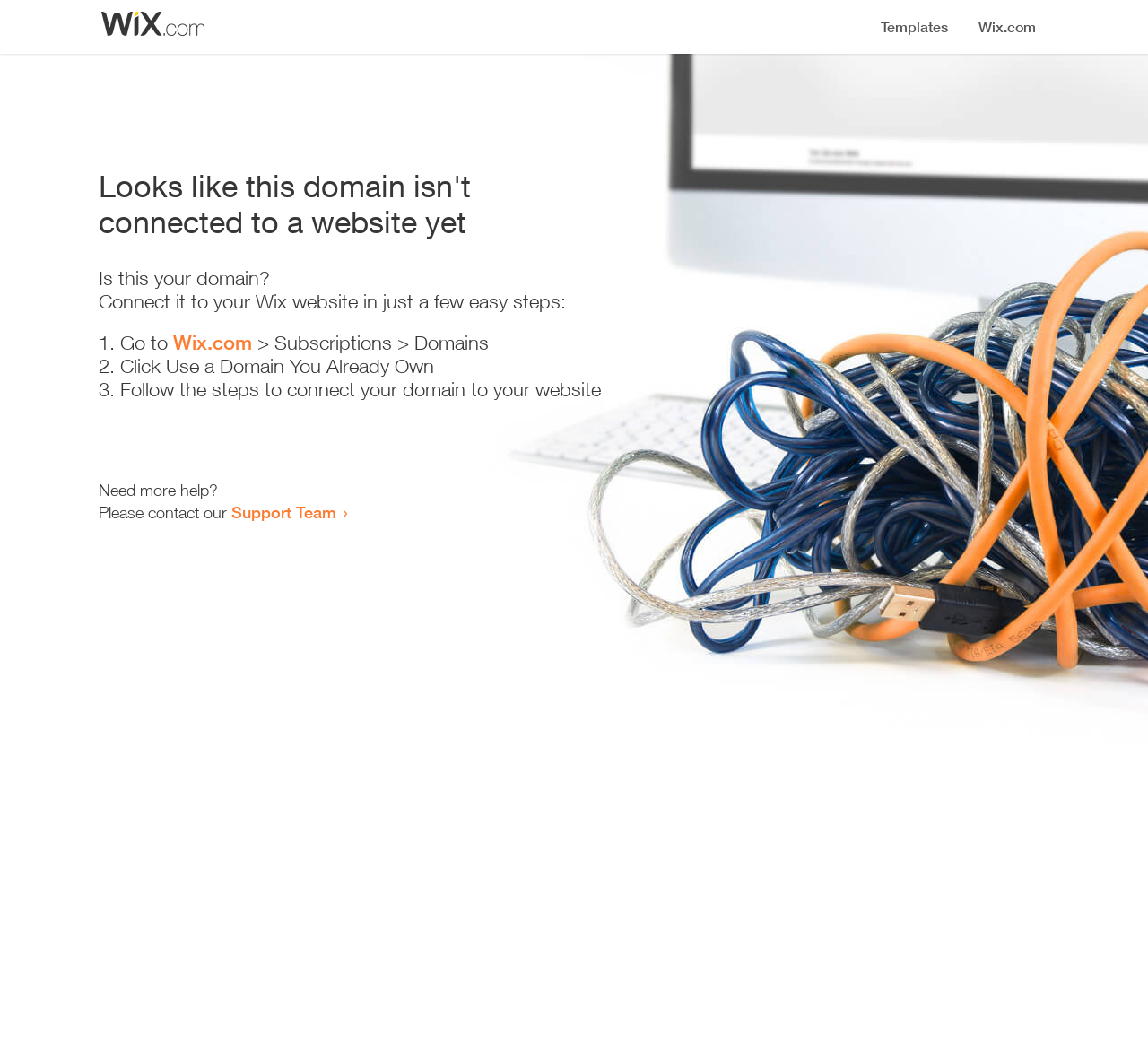What is the status of this domain?
Using the image as a reference, answer the question in detail.

Based on the heading 'Looks like this domain isn't connected to a website yet', it is clear that the domain is not connected to a website.